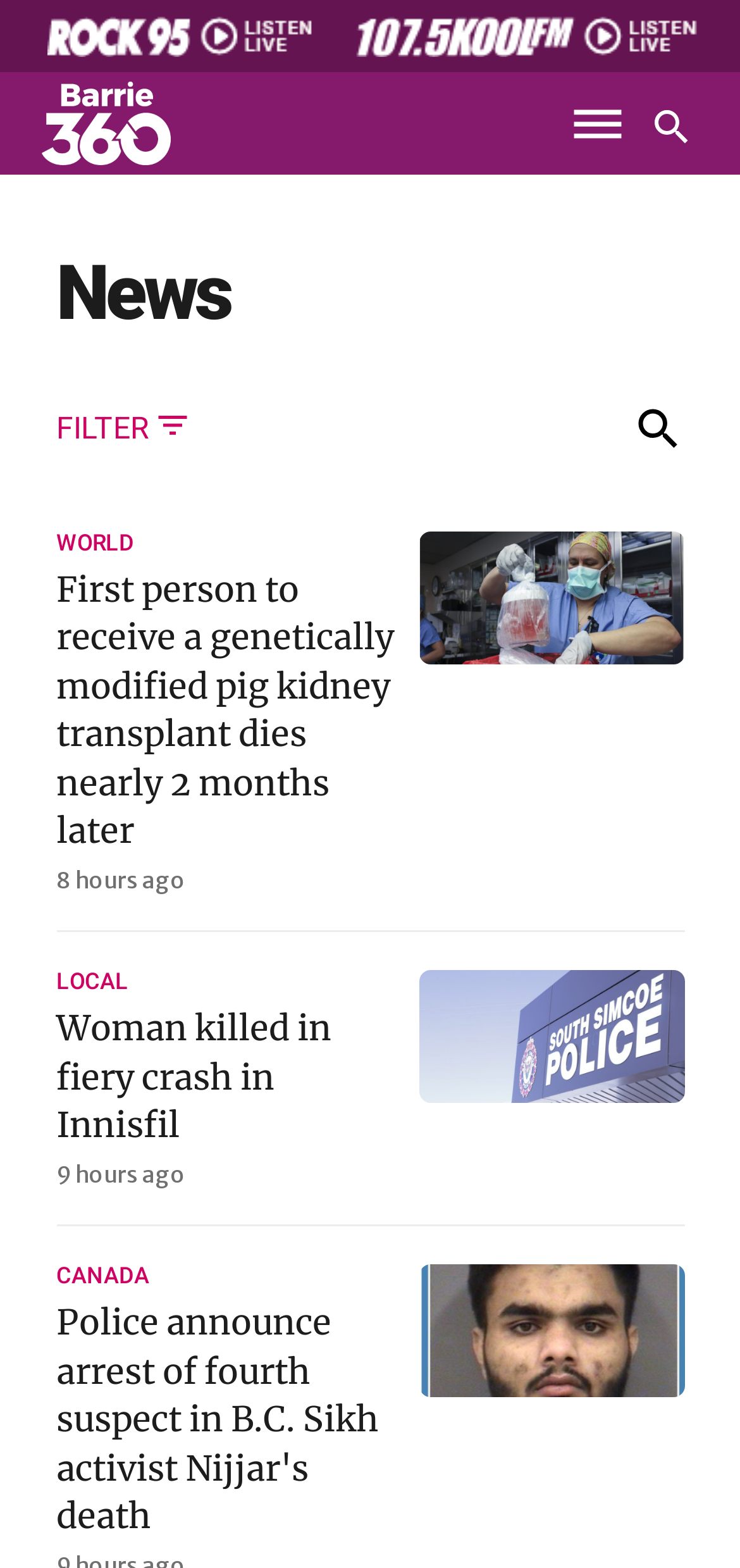Is the search function required?
Please answer the question with a detailed and comprehensive explanation.

I looked at the textbox 'Search Stories...' and saw that it is not marked as required, so the search function is not required.